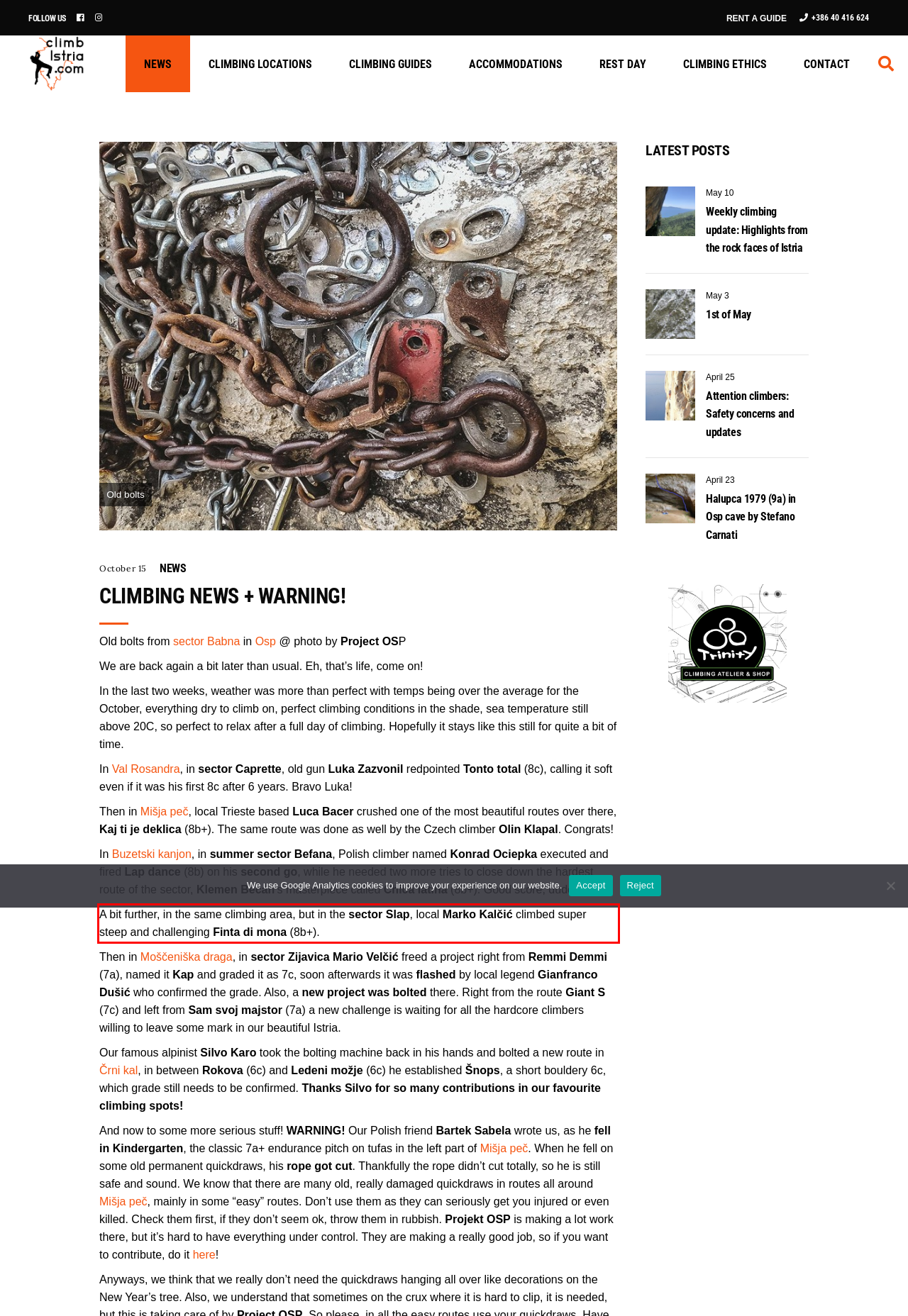Given a screenshot of a webpage containing a red rectangle bounding box, extract and provide the text content found within the red bounding box.

A bit further, in the same climbing area, but in the sector Slap, local Marko Kalčić climbed super steep and challenging Finta di mona (8b+).